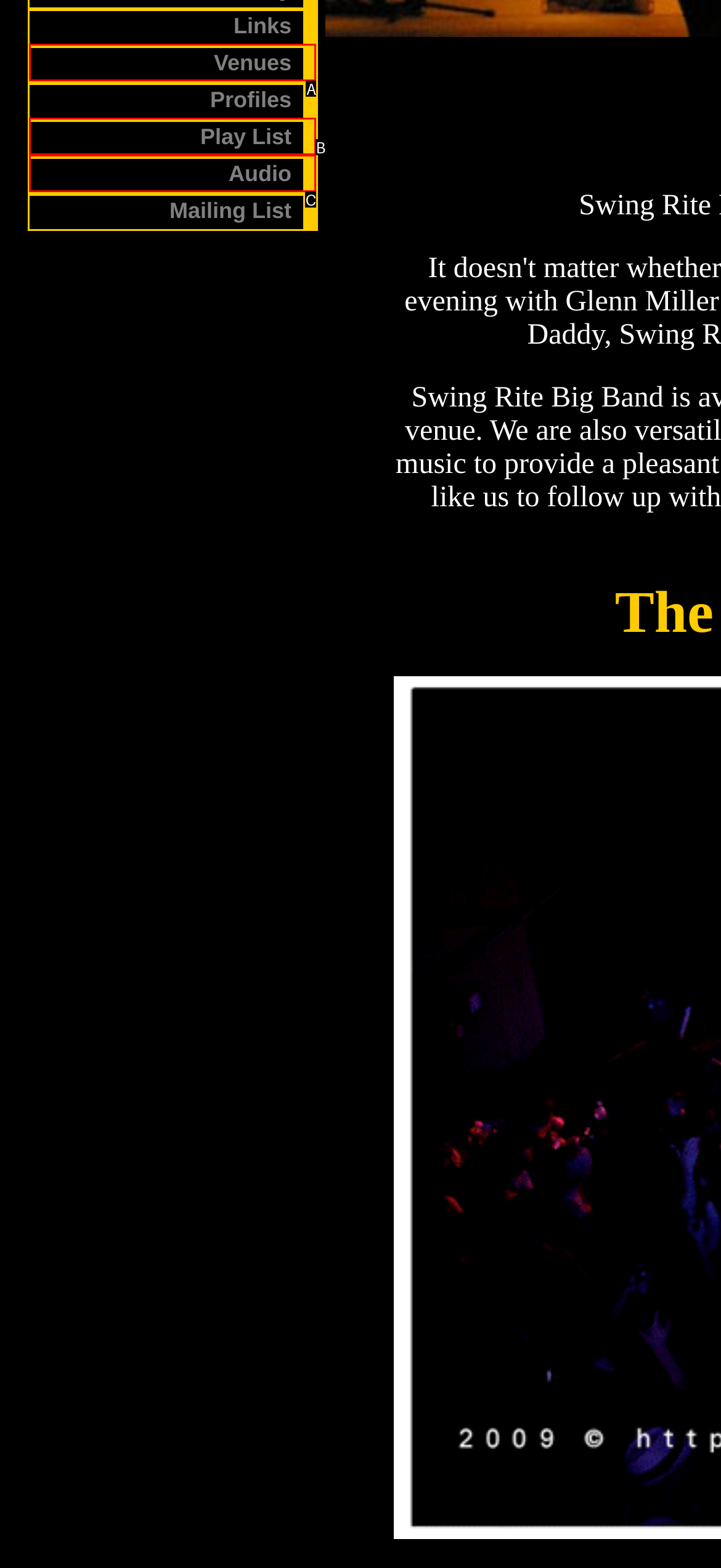Determine which UI element matches this description: Venues
Reply with the appropriate option's letter.

A